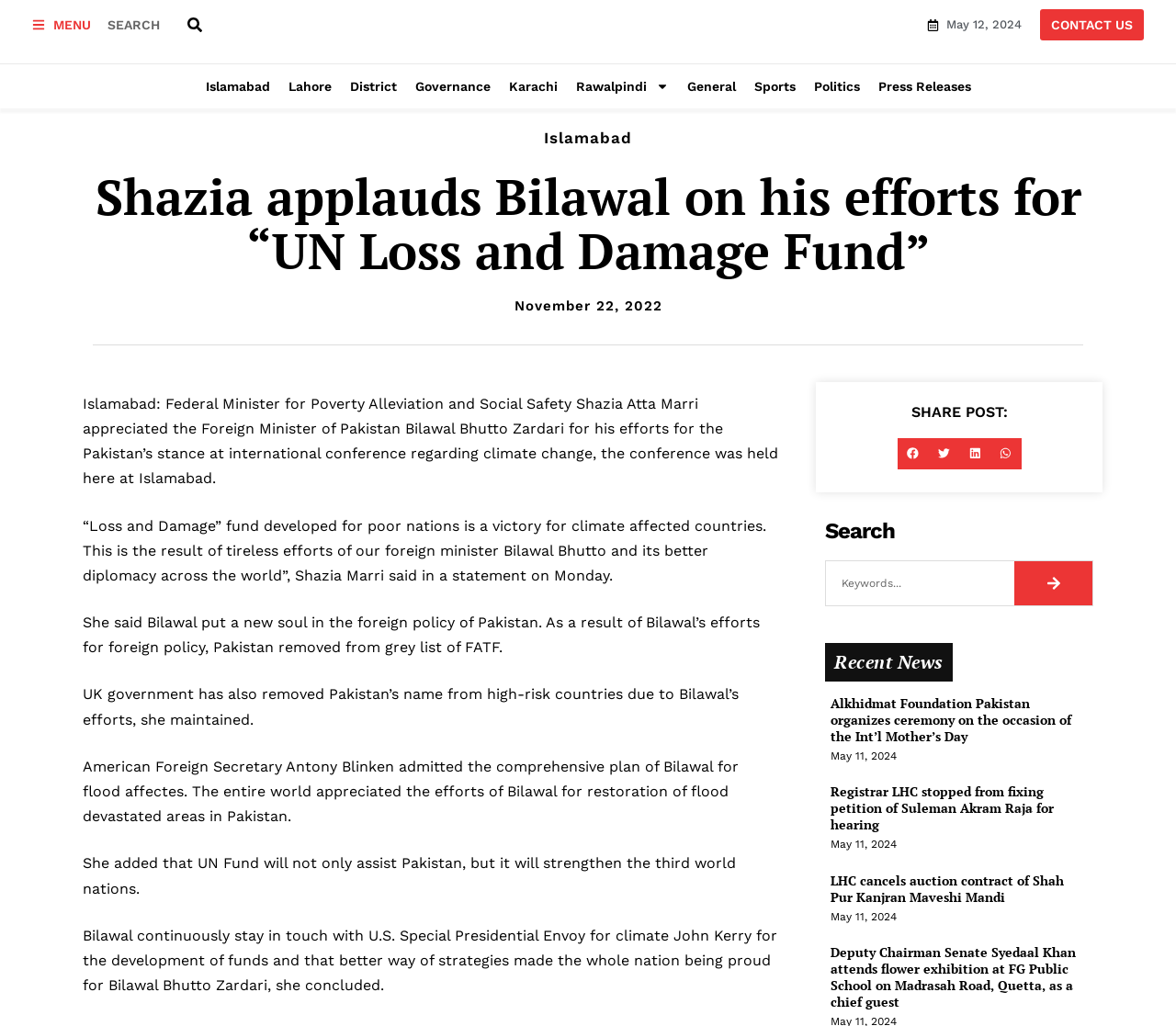Please provide a comprehensive answer to the question based on the screenshot: What is the name of the organization that removed Pakistan's name from high-risk countries?

I found the sentence 'UK government has also removed Pakistan’s name from high-risk countries due to Bilawal’s efforts' in the article, which indicates that the UK government is the organization that removed Pakistan's name from high-risk countries.